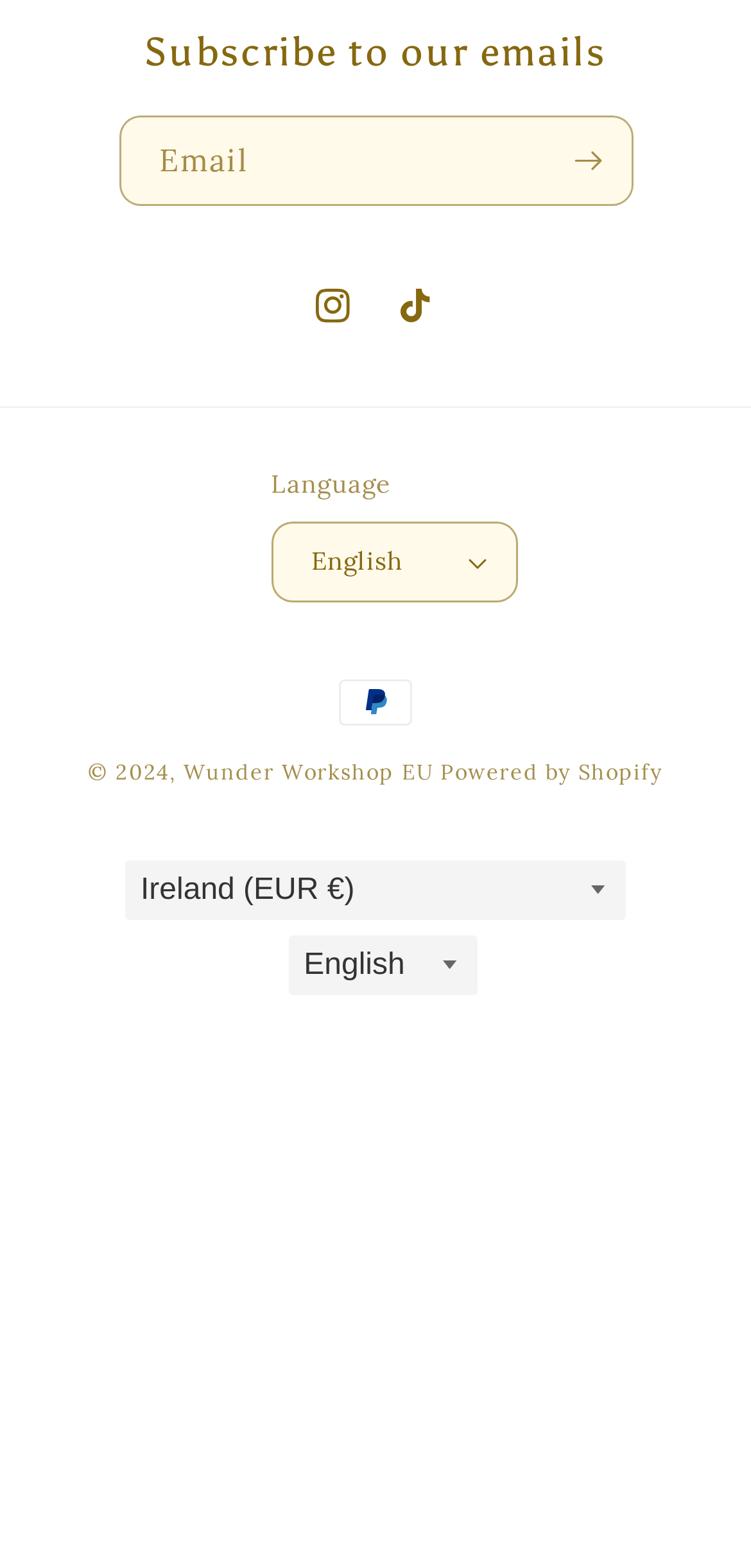Identify the bounding box coordinates for the element you need to click to achieve the following task: "Check the news about Vectrix 3-wheeler". The coordinates must be four float values ranging from 0 to 1, formatted as [left, top, right, bottom].

None